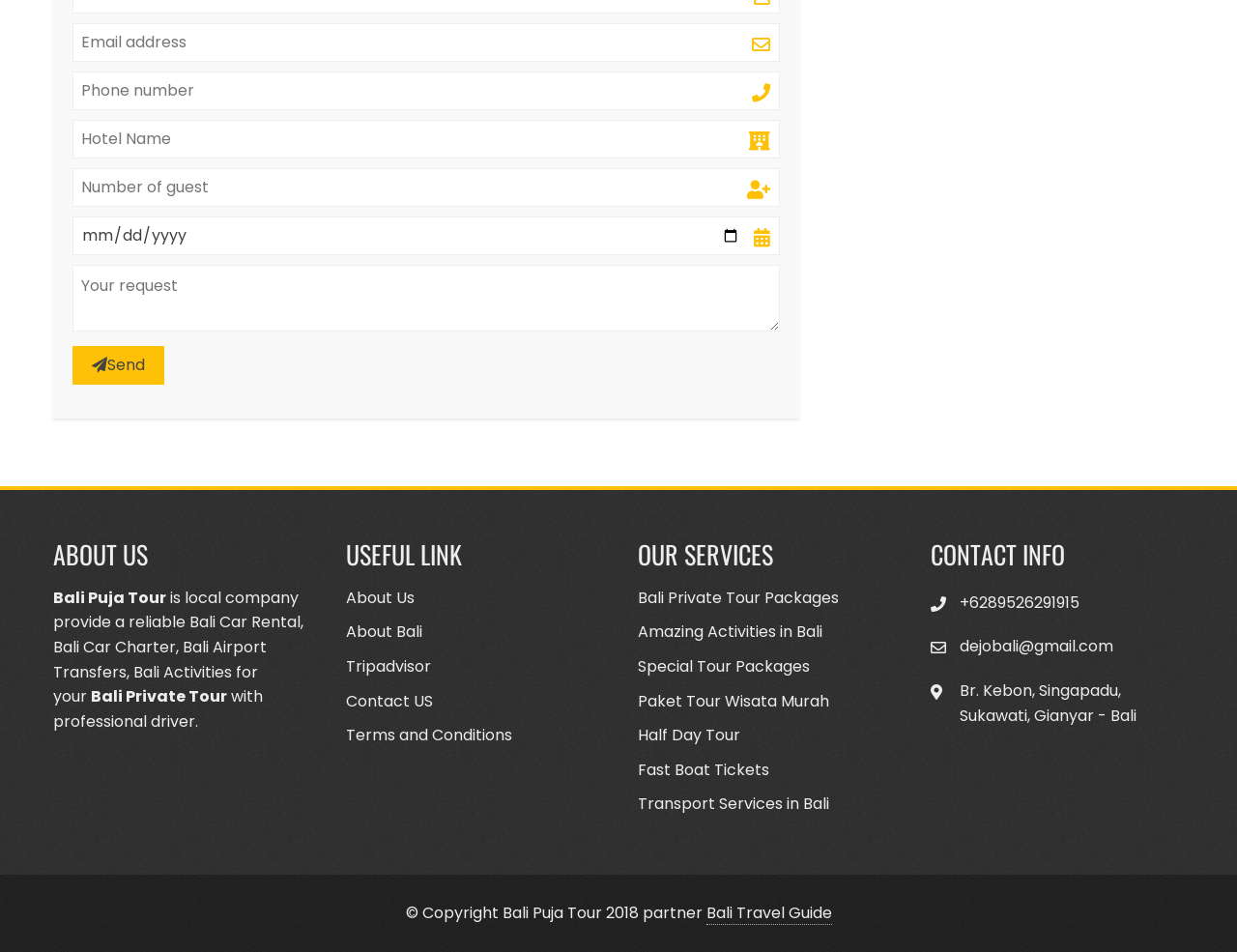Locate the bounding box coordinates of the area to click to fulfill this instruction: "Click About Us link". The bounding box should be presented as four float numbers between 0 and 1, in the order [left, top, right, bottom].

[0.279, 0.616, 0.335, 0.639]